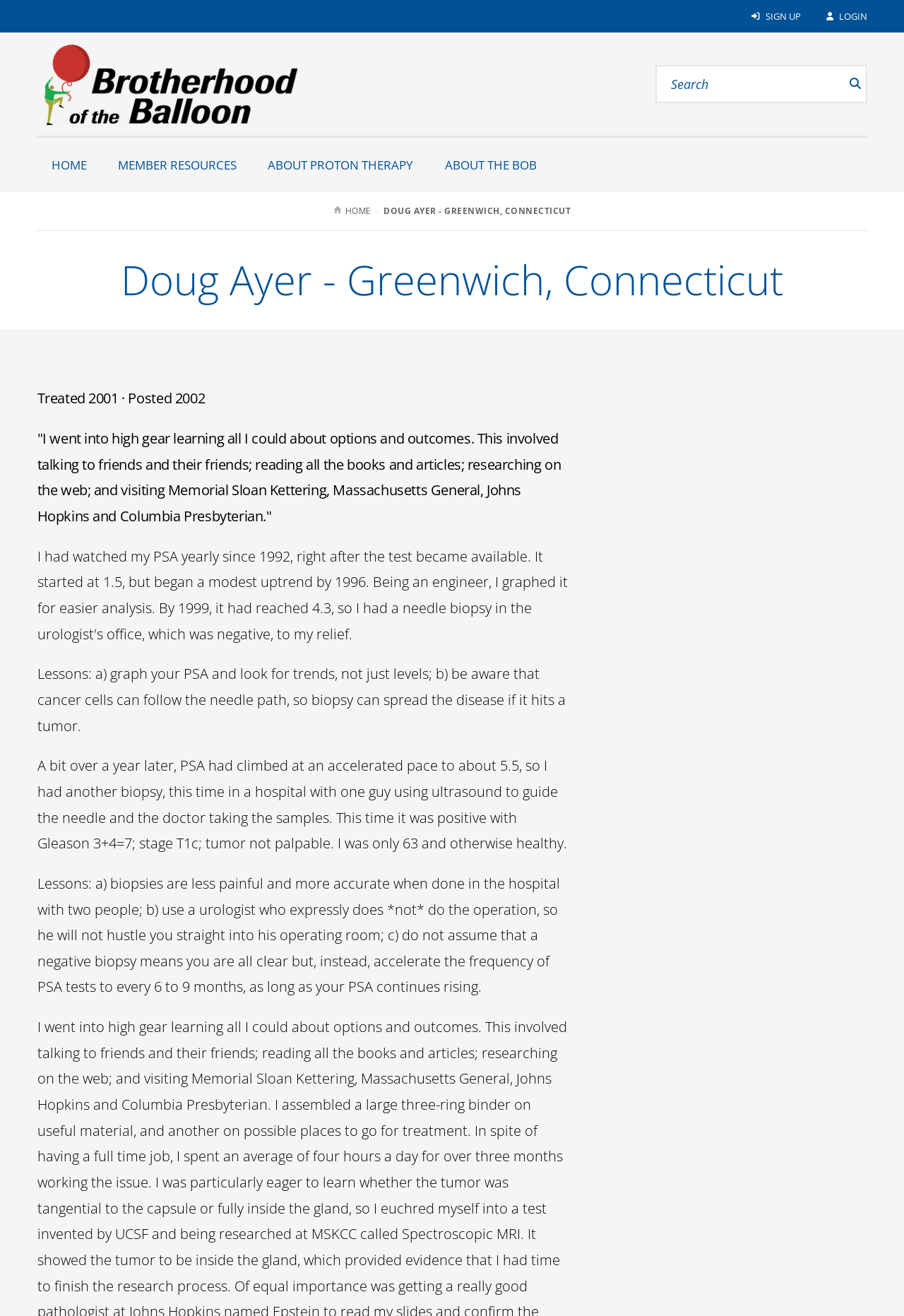Please determine the bounding box coordinates of the element to click on in order to accomplish the following task: "Learn about proton therapy". Ensure the coordinates are four float numbers ranging from 0 to 1, i.e., [left, top, right, bottom].

[0.281, 0.106, 0.473, 0.145]